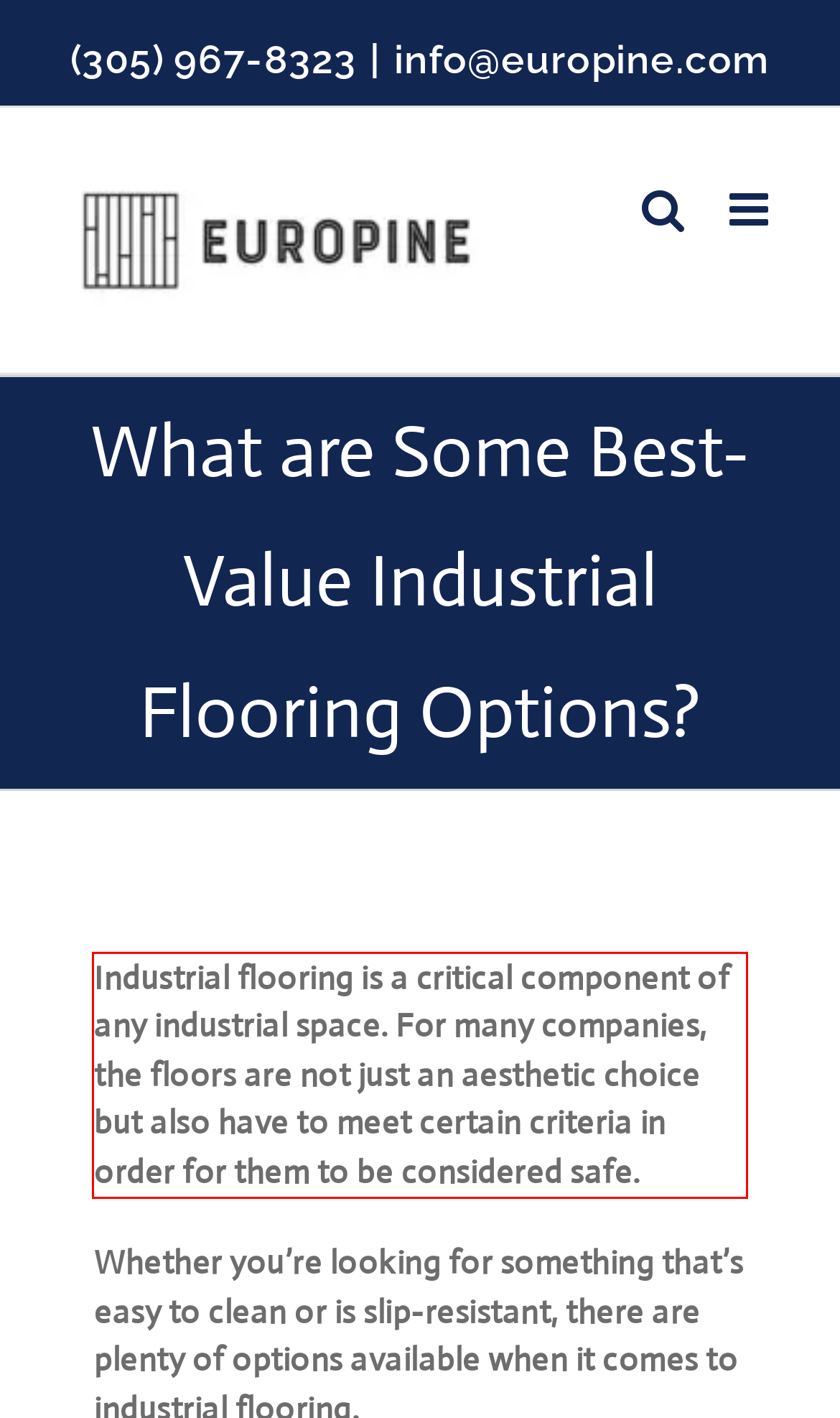Look at the provided screenshot of the webpage and perform OCR on the text within the red bounding box.

Industrial flooring is a critical component of any industrial space. For many companies, the floors are not just an aesthetic choice but also have to meet certain criteria in order for them to be considered safe.